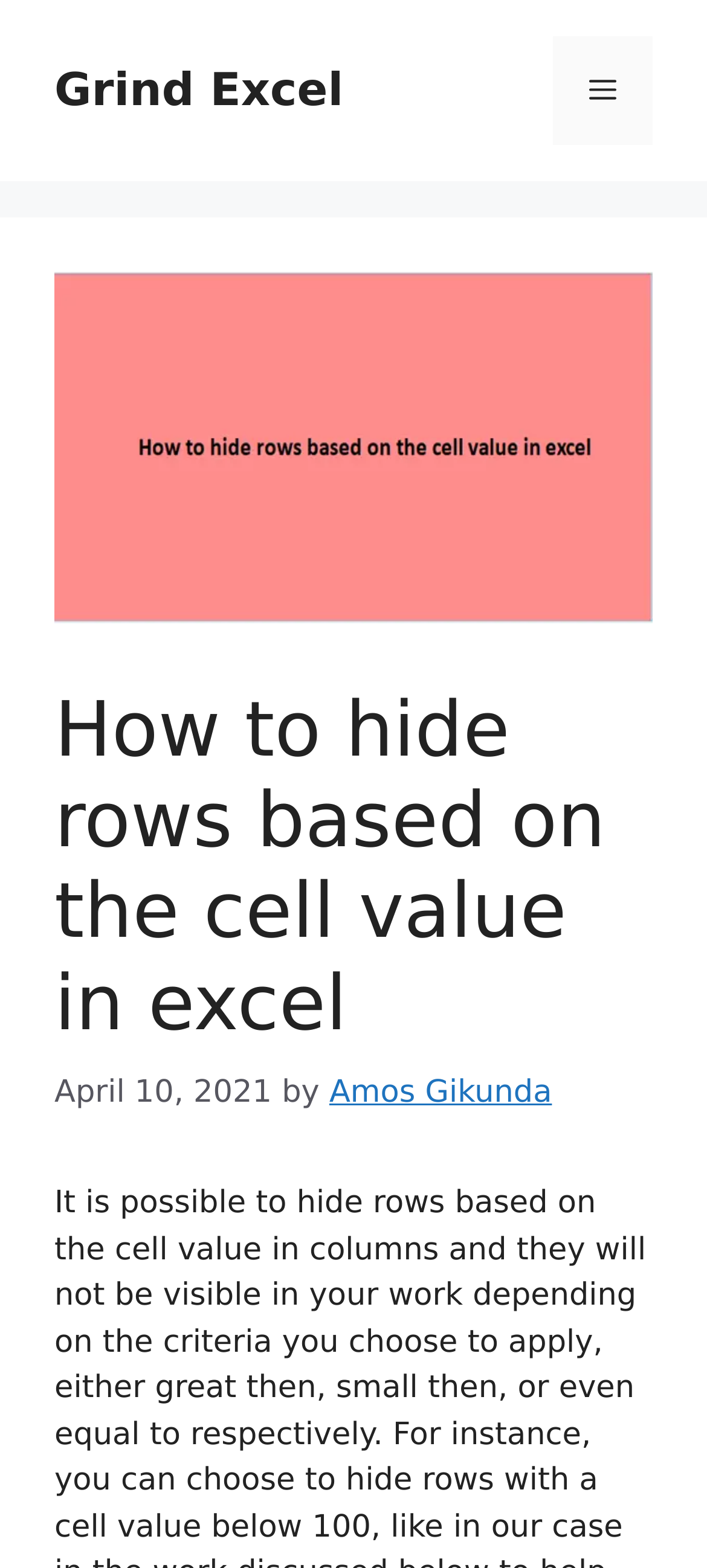Locate and generate the text content of the webpage's heading.

How to hide rows based on the cell value in excel